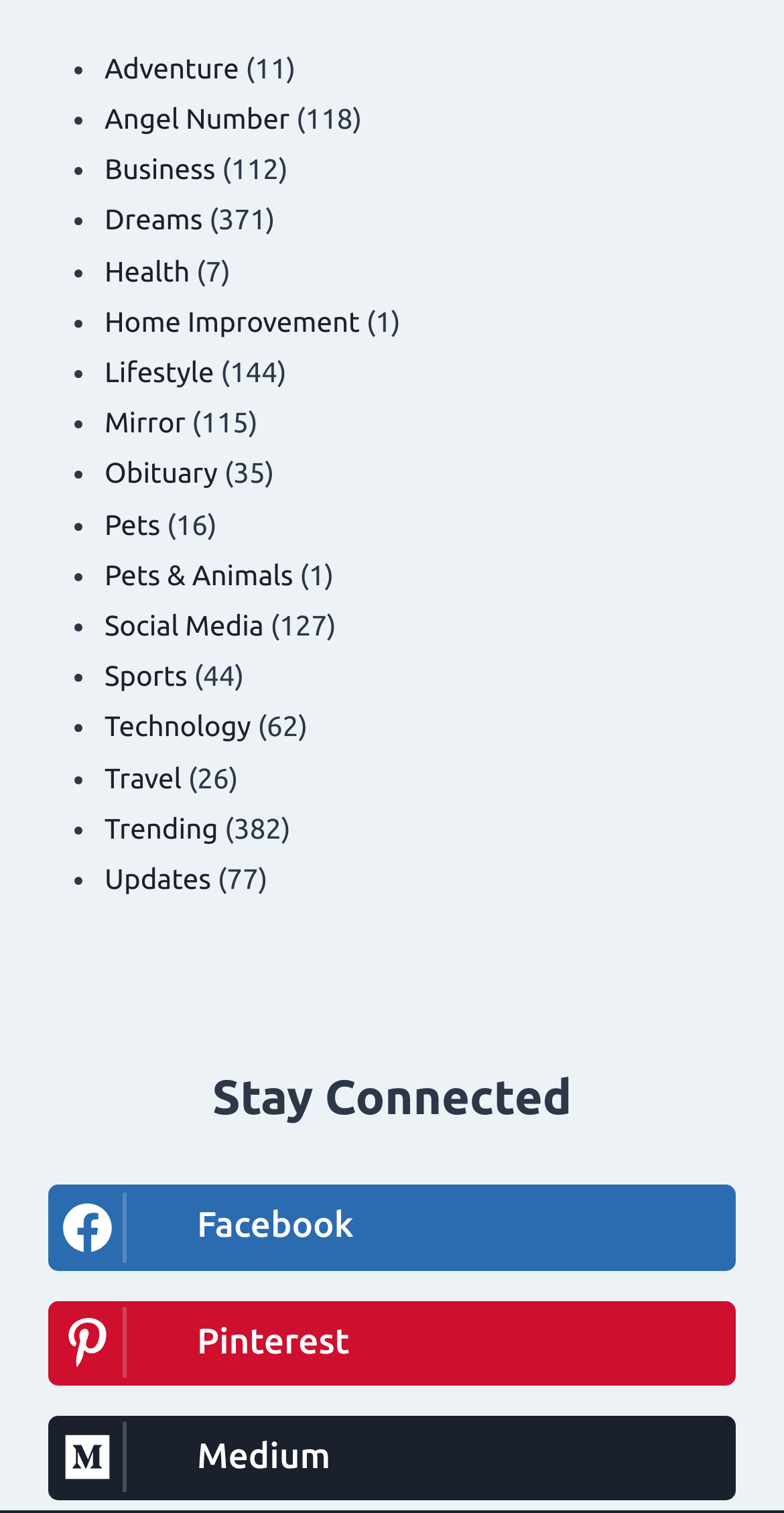Show the bounding box coordinates of the element that should be clicked to complete the task: "Click on Facebook".

[0.079, 0.795, 0.144, 0.828]